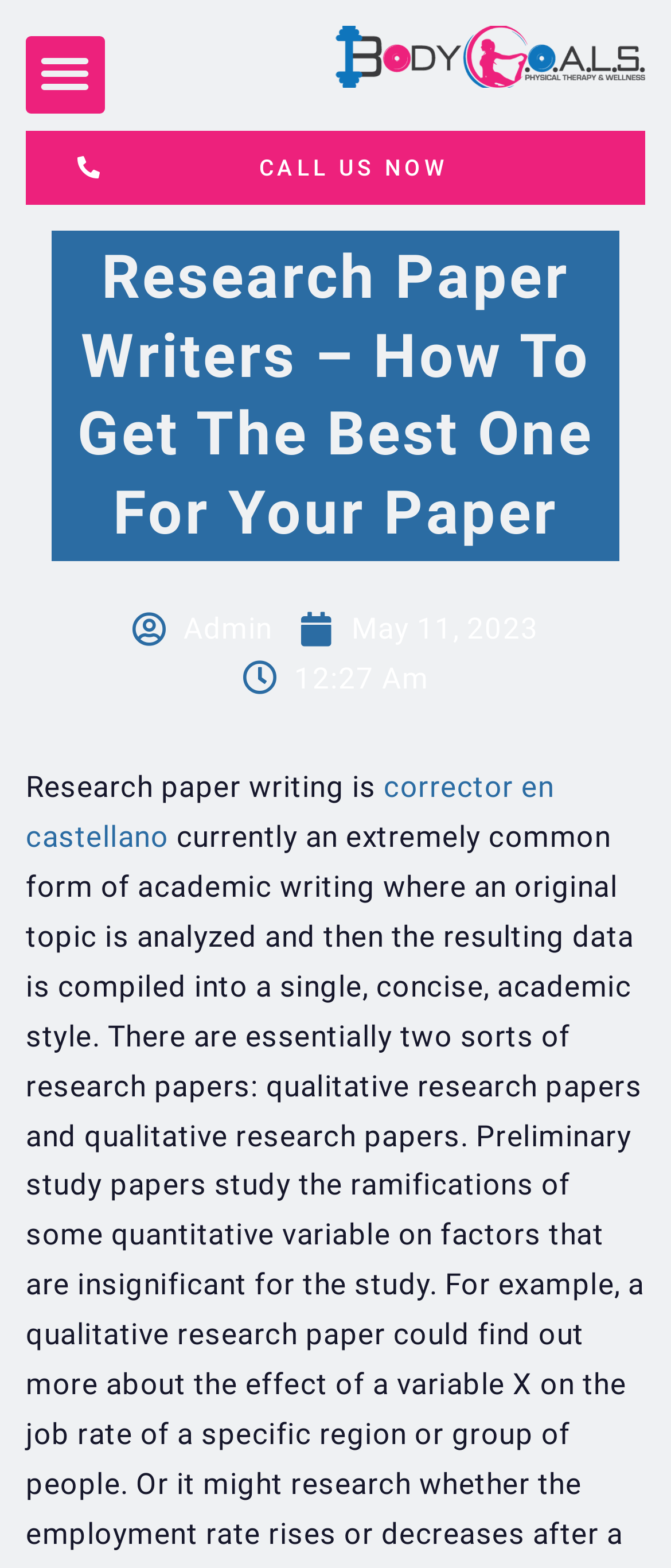Your task is to find and give the main heading text of the webpage.

Research Paper Writers – How To Get The Best One For Your Paper